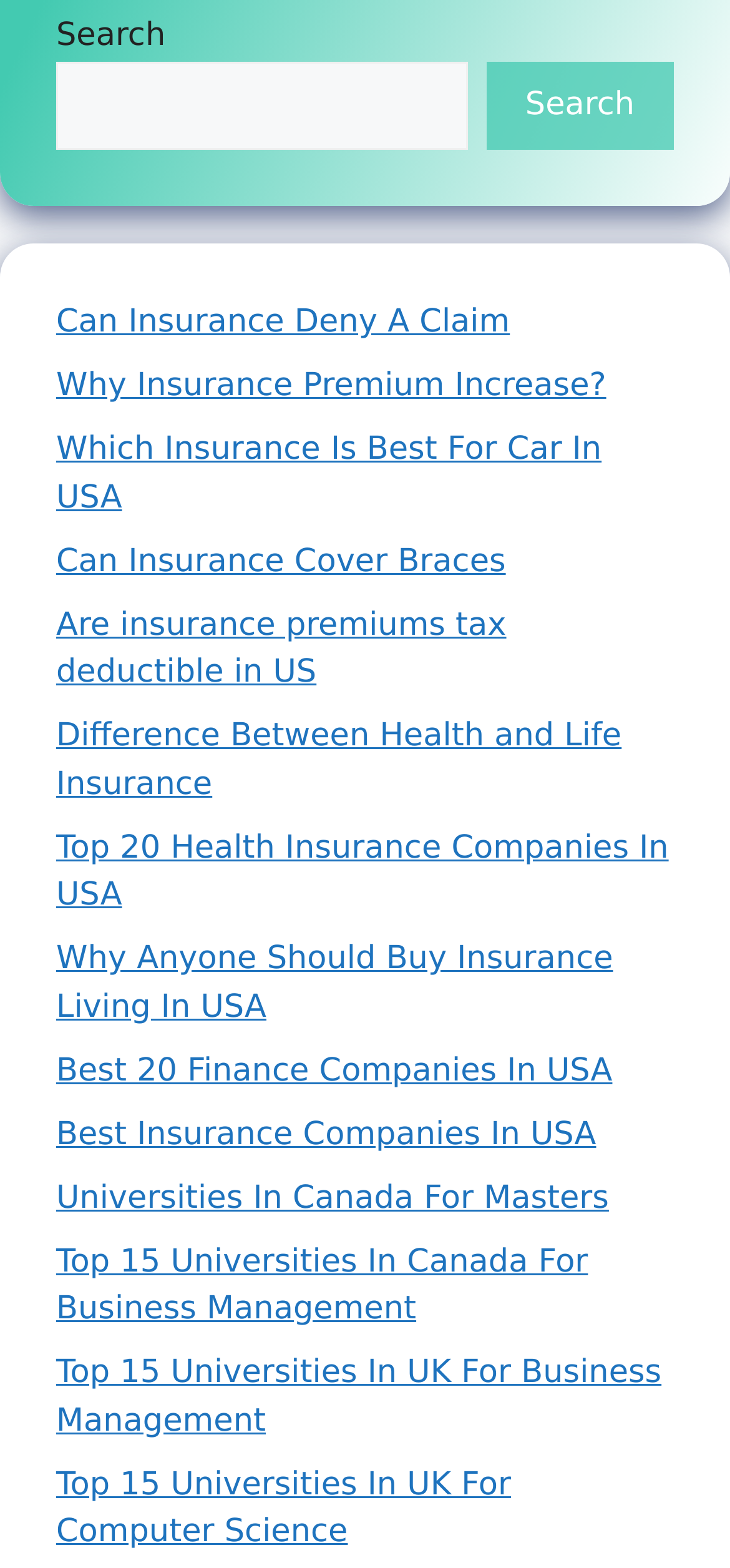Extract the bounding box coordinates for the UI element described by the text: "parent_node: Search name="s"". The coordinates should be in the form of [left, top, right, bottom] with values between 0 and 1.

[0.077, 0.039, 0.64, 0.096]